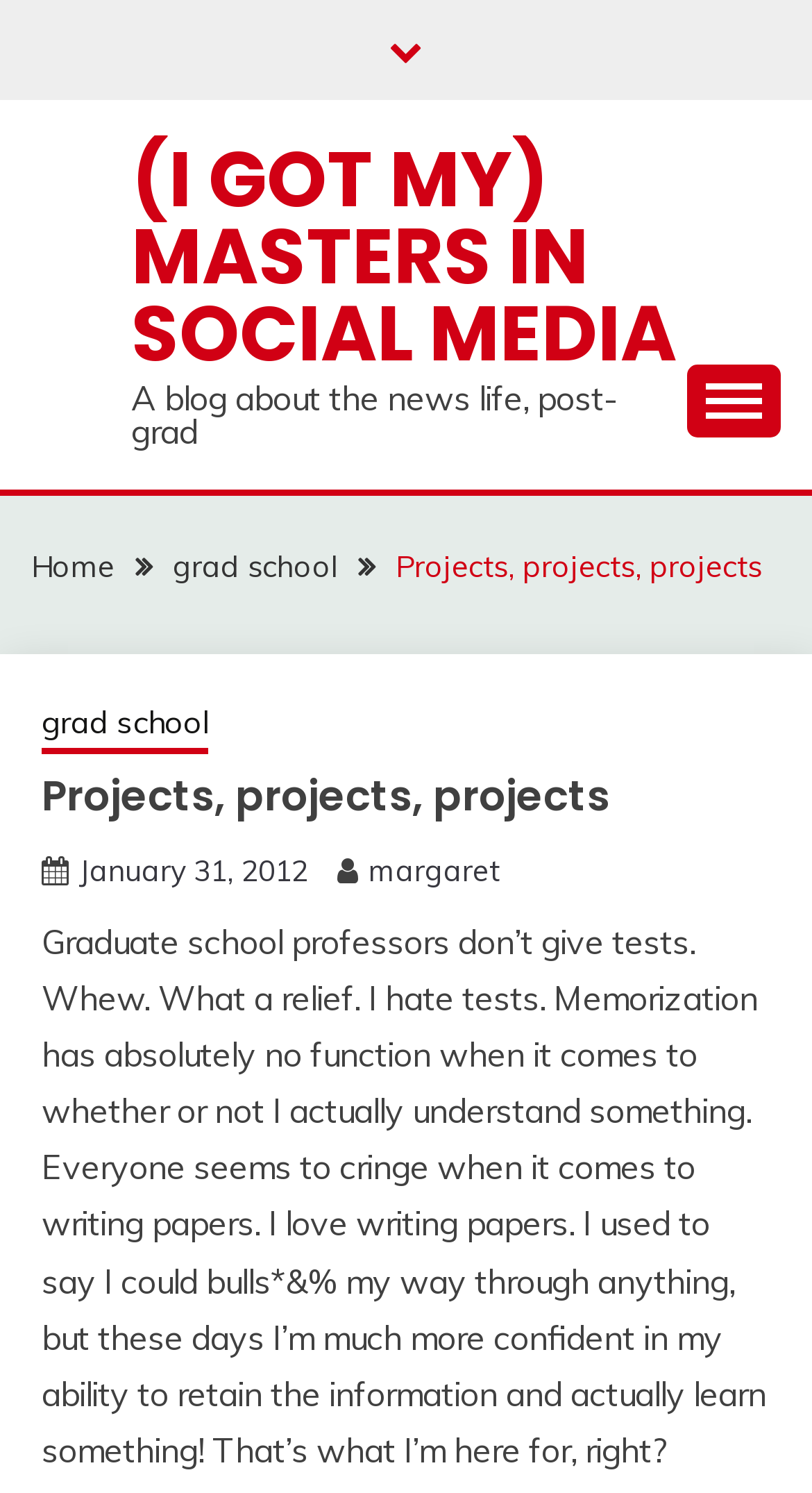With reference to the image, please provide a detailed answer to the following question: What is the author of the blog post?

I found the author's name 'margaret' in the link element with the text 'margaret'.